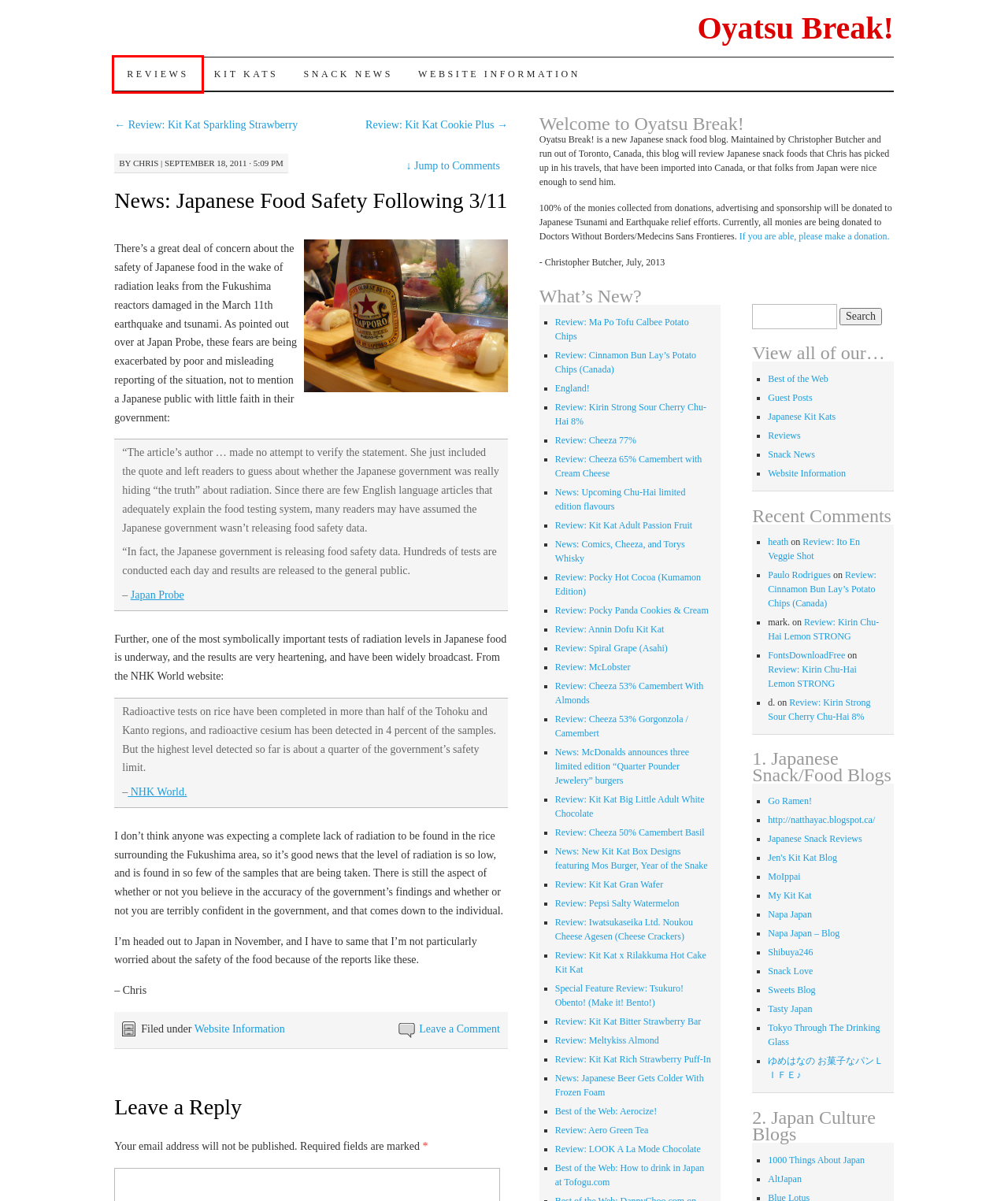Look at the screenshot of a webpage where a red rectangle bounding box is present. Choose the webpage description that best describes the new webpage after clicking the element inside the red bounding box. Here are the candidates:
A. Oyatsu Break! | Japanese Kit-Kat and Snack Food News & Reviews!
B. Review: Kit Kat Adult Passion Fruit | Oyatsu Break!
C. Review: Kit Kat x Rilakkuma Hot Cake Kit Kat | Oyatsu Break!
D. Best of the Web: How to drink in Japan at Tofogu.com | Oyatsu Break!
E. Reviews | Oyatsu Break!
F. Review: Kit Kat Cookie Plus | Oyatsu Break!
G. England! | Oyatsu Break!
H. Review: Kit Kat Sparkling Strawberry | Oyatsu Break!

E